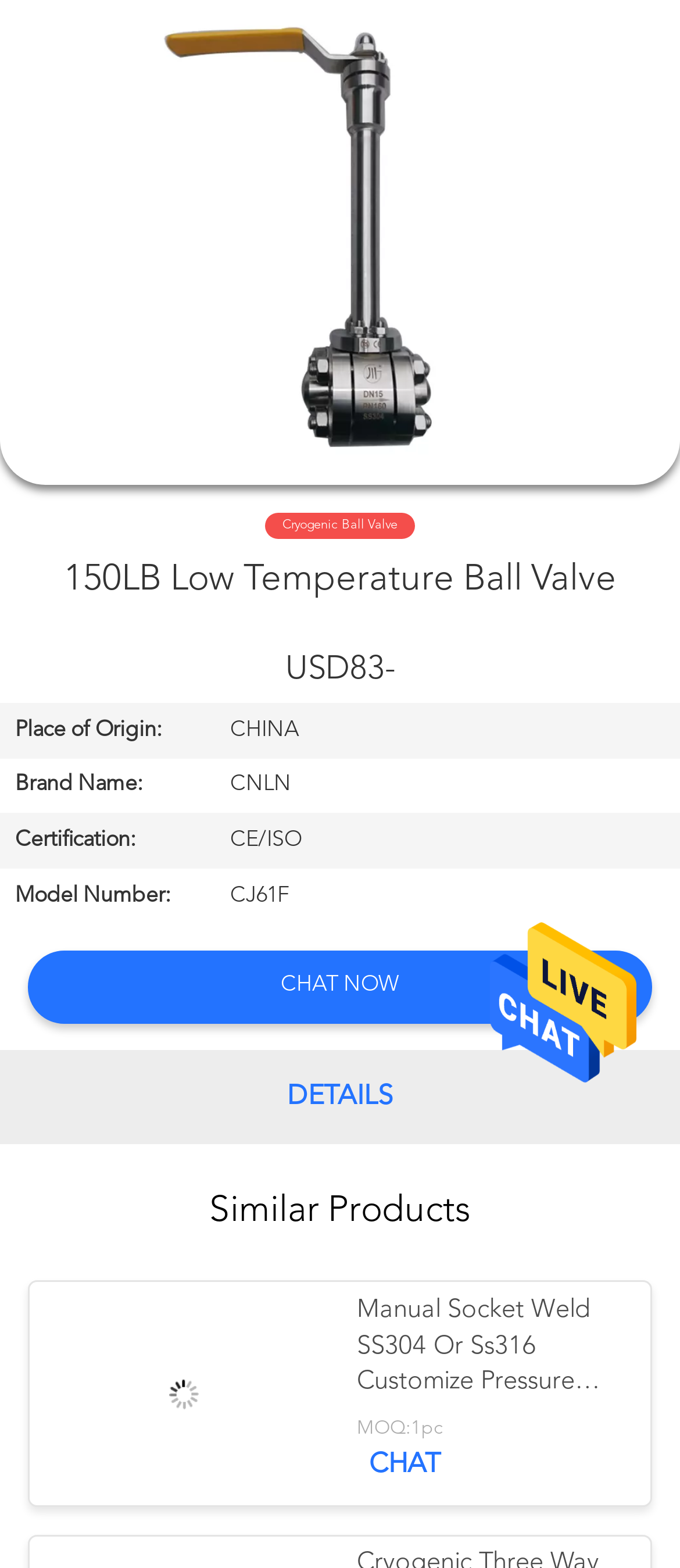Produce an elaborate caption capturing the essence of the webpage.

This webpage is about a product, specifically a 150LB Low Temperature Ball Valve from China. At the top, there is a search box and a navigation menu with links to different sections of the website, including HOME, PRODUCTS, VIDEOS, ABOUT US, FACTORY TOUR, QUALITY CONTROL, CONTACT US, CHAT NOW, NEWS, and CASES. 

Below the navigation menu, there is a copyright notice stating "Copyright © 2020 - 2024 cryogeniccontrolvalve.com. All Rights Reserved." 

On the left side of the page, there are two images of the 150LB Low Temperature Ball Valve, one above the other. The top image takes up more space than the bottom one. 

To the right of the images, there is a section with the title "Cryogenic Ball Valve" and a heading that reads "150LB Low Temperature Ball Valve". Below the heading, there is a table with four rows, each containing information about the product, including its place of origin, brand name, certification, and model number. 

Further down the page, there is a link to "CHAT NOW" and a section titled "DETAILS". 

The bottom section of the page is dedicated to "Similar Products", with an image and a link to a product called "Manual Socket Weld SS304 Or Ss316 Customize Pressure Cryogenic Ball Valve". There is also information about the product's MOQ (Minimum Order Quantity) and a link to "CHAT".